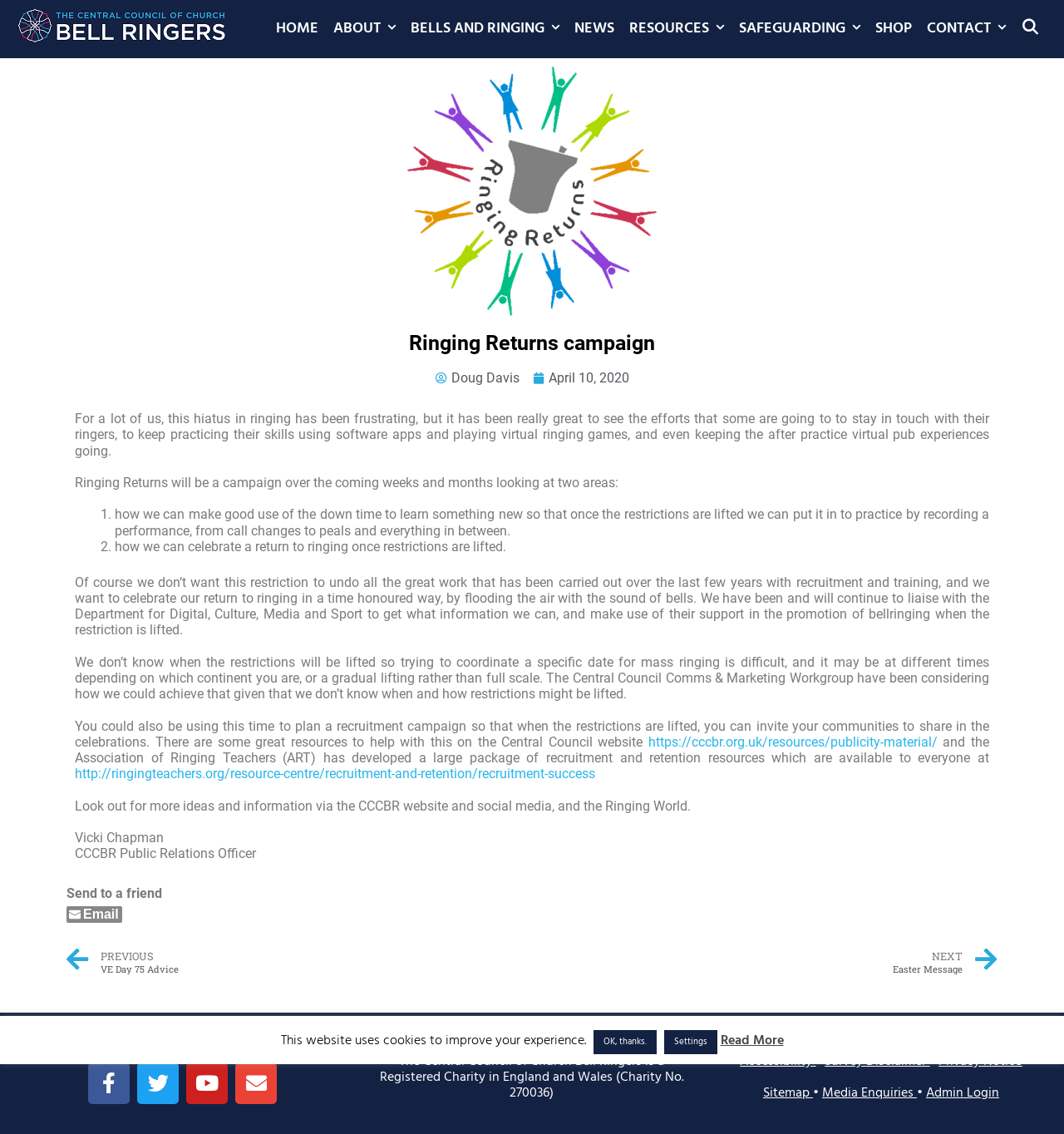Give a short answer to this question using one word or a phrase:
What is the website of the Association of Ringing Teachers?

http://ringingteachers.org